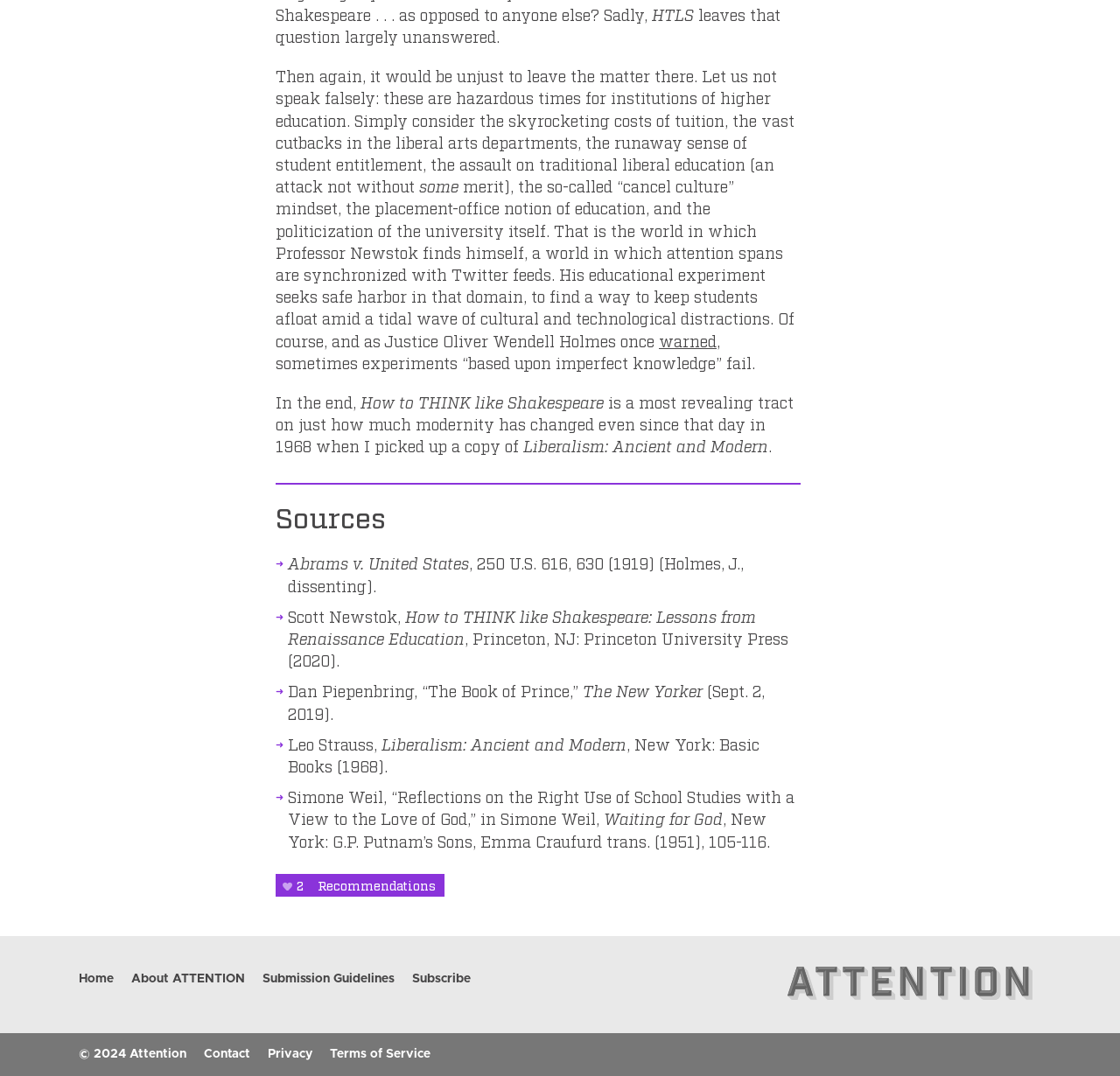Can you find the bounding box coordinates for the element that needs to be clicked to execute this instruction: "Click on 'Contact'"? The coordinates should be given as four float numbers between 0 and 1, i.e., [left, top, right, bottom].

[0.174, 0.972, 0.231, 0.988]